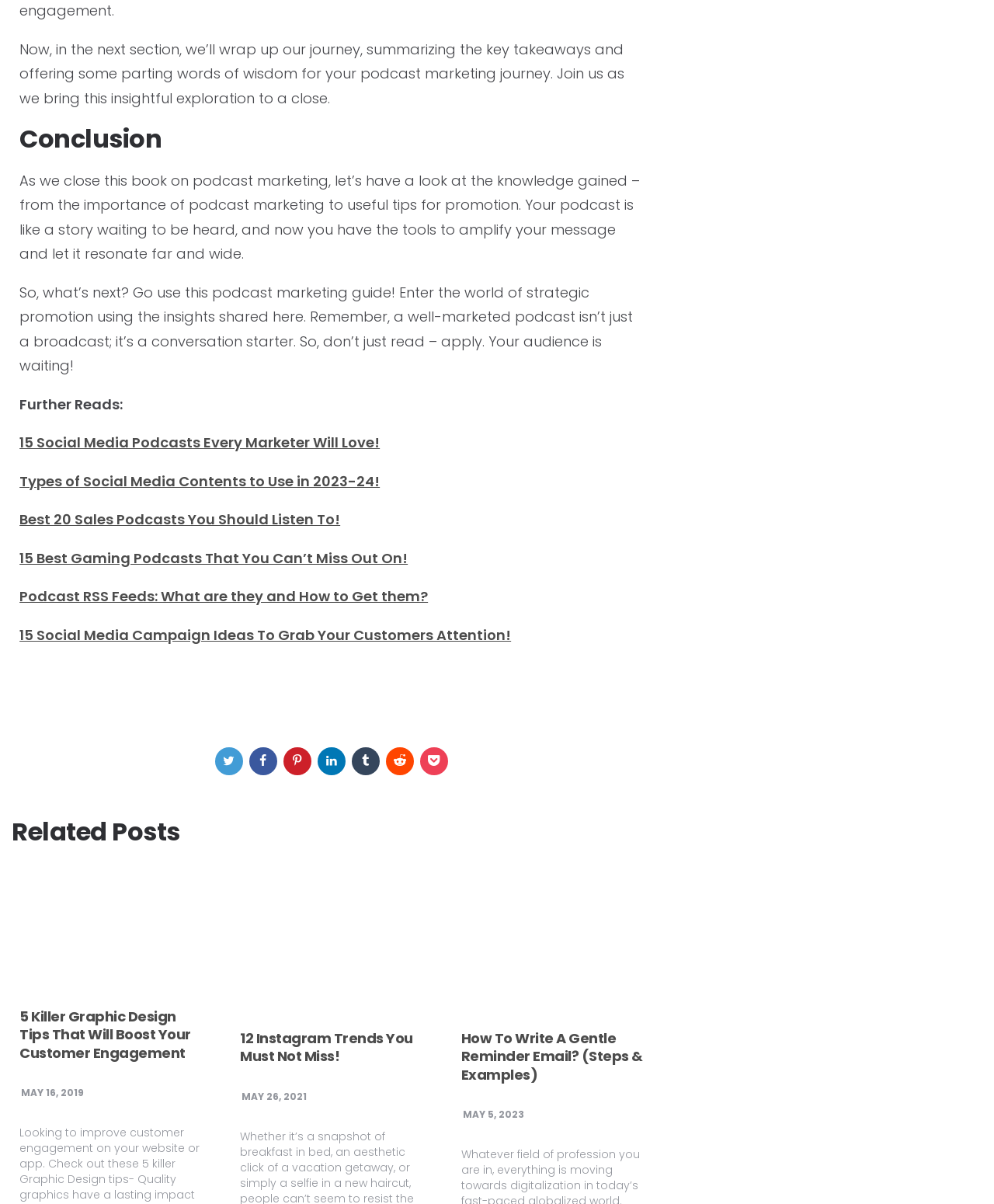Locate the bounding box coordinates of the area to click to fulfill this instruction: "Visit 'How To Write A Gentle Reminder Email? (Steps & Examples)' page". The bounding box should be presented as four float numbers between 0 and 1, in the order [left, top, right, bottom].

[0.464, 0.854, 0.647, 0.901]